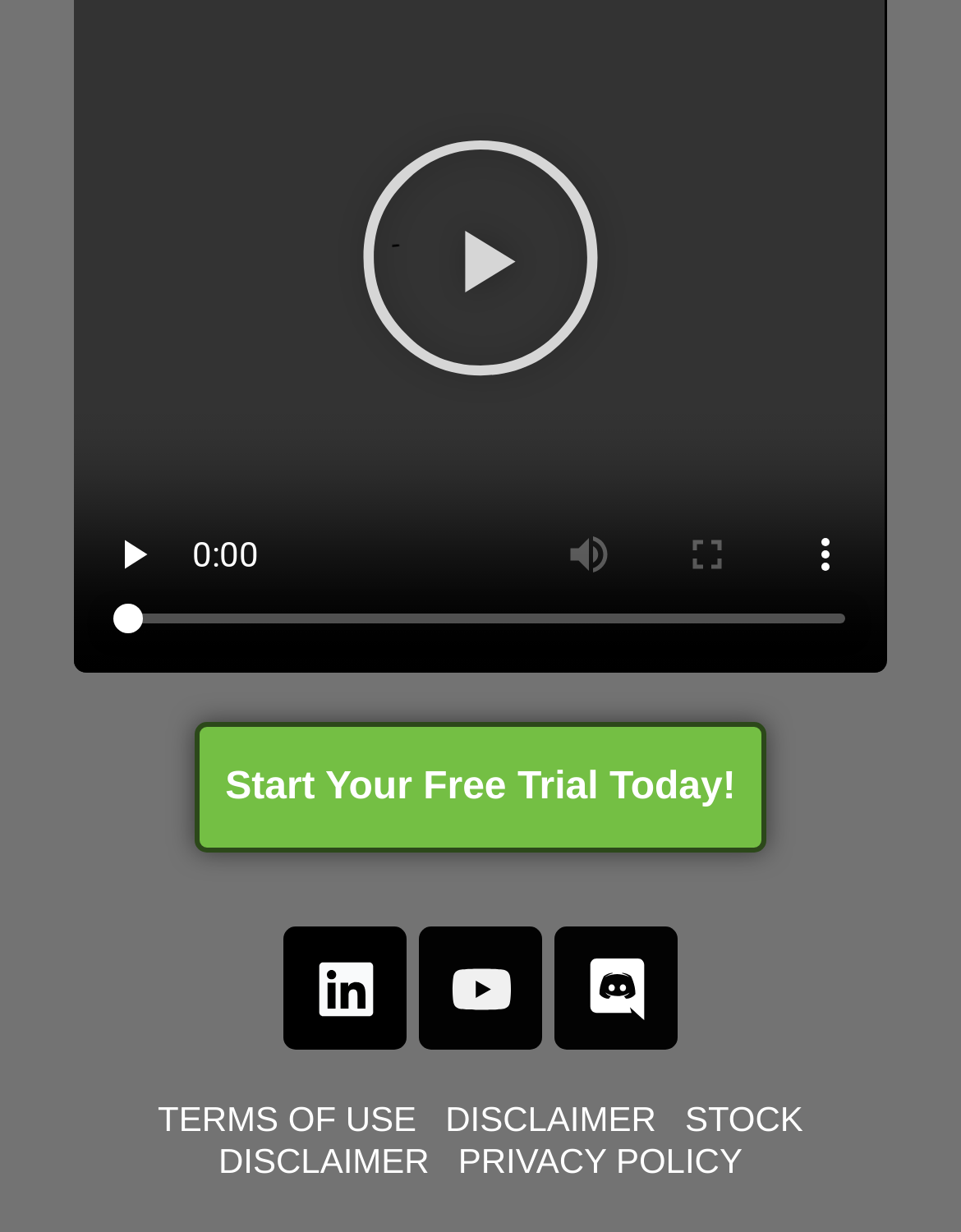Give a one-word or one-phrase response to the question:
What is the text on the 'Play Video' button?

Play Video